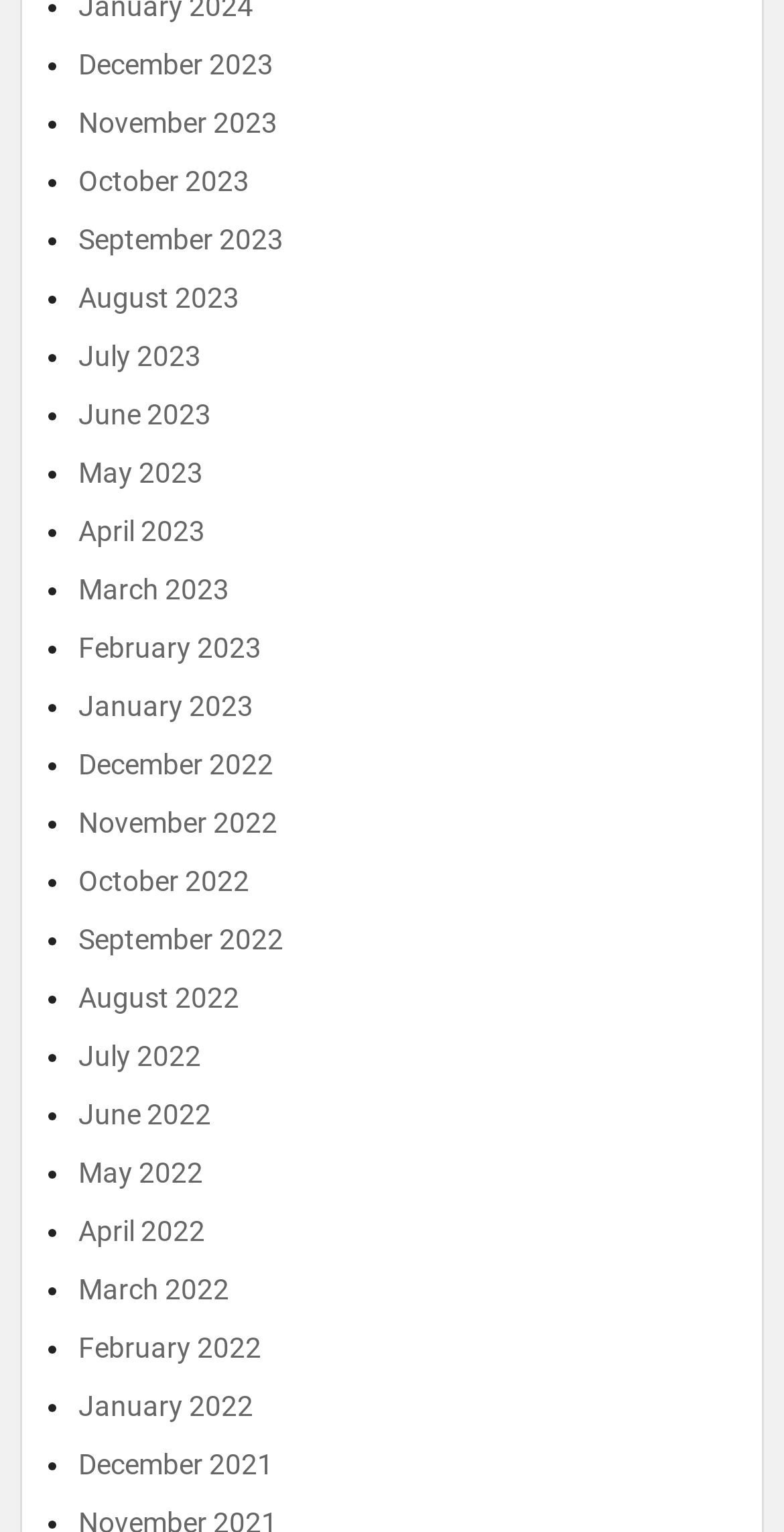Please identify the bounding box coordinates of the element's region that should be clicked to execute the following instruction: "View January 2022". The bounding box coordinates must be four float numbers between 0 and 1, i.e., [left, top, right, bottom].

[0.1, 0.908, 0.323, 0.929]